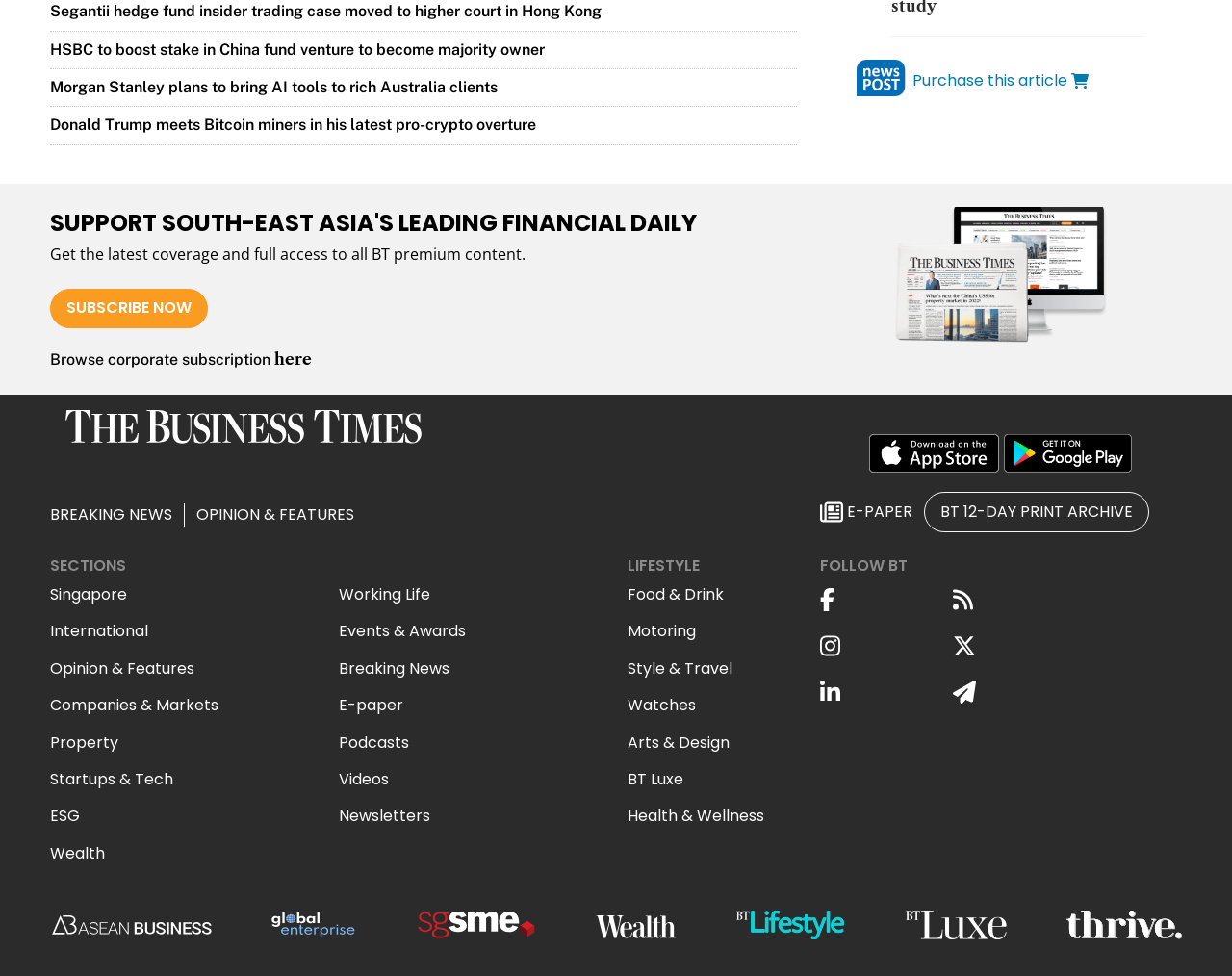Extract the bounding box coordinates of the UI element described by: "BT 12-DAY PRINT ARCHIVE". The coordinates should include four float numbers ranging from 0 to 1, e.g., [left, top, right, bottom].

[0.763, 0.473, 0.92, 0.496]